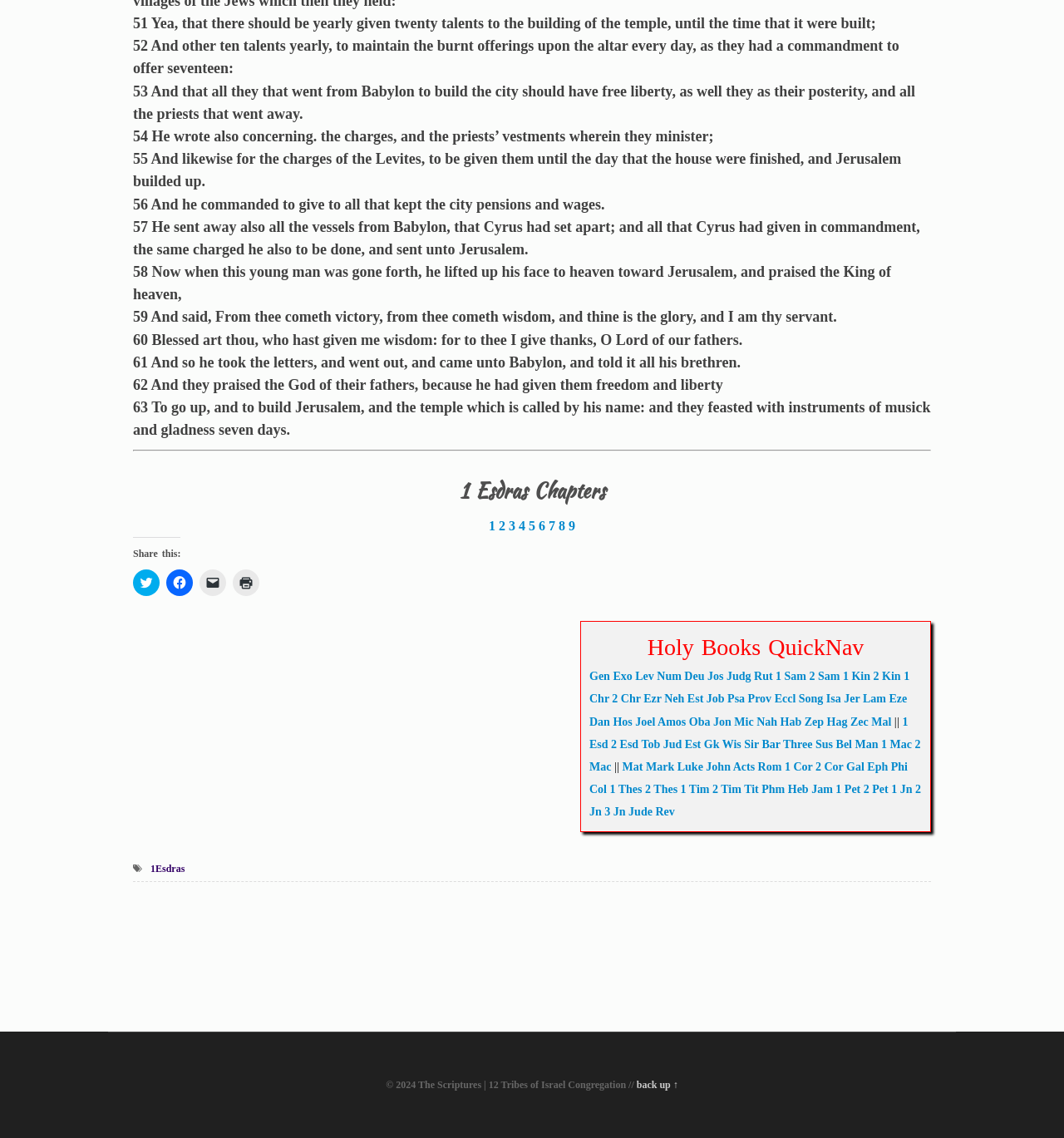What is the chapter title of the current page?
Respond to the question with a single word or phrase according to the image.

1 Esdras Chapters